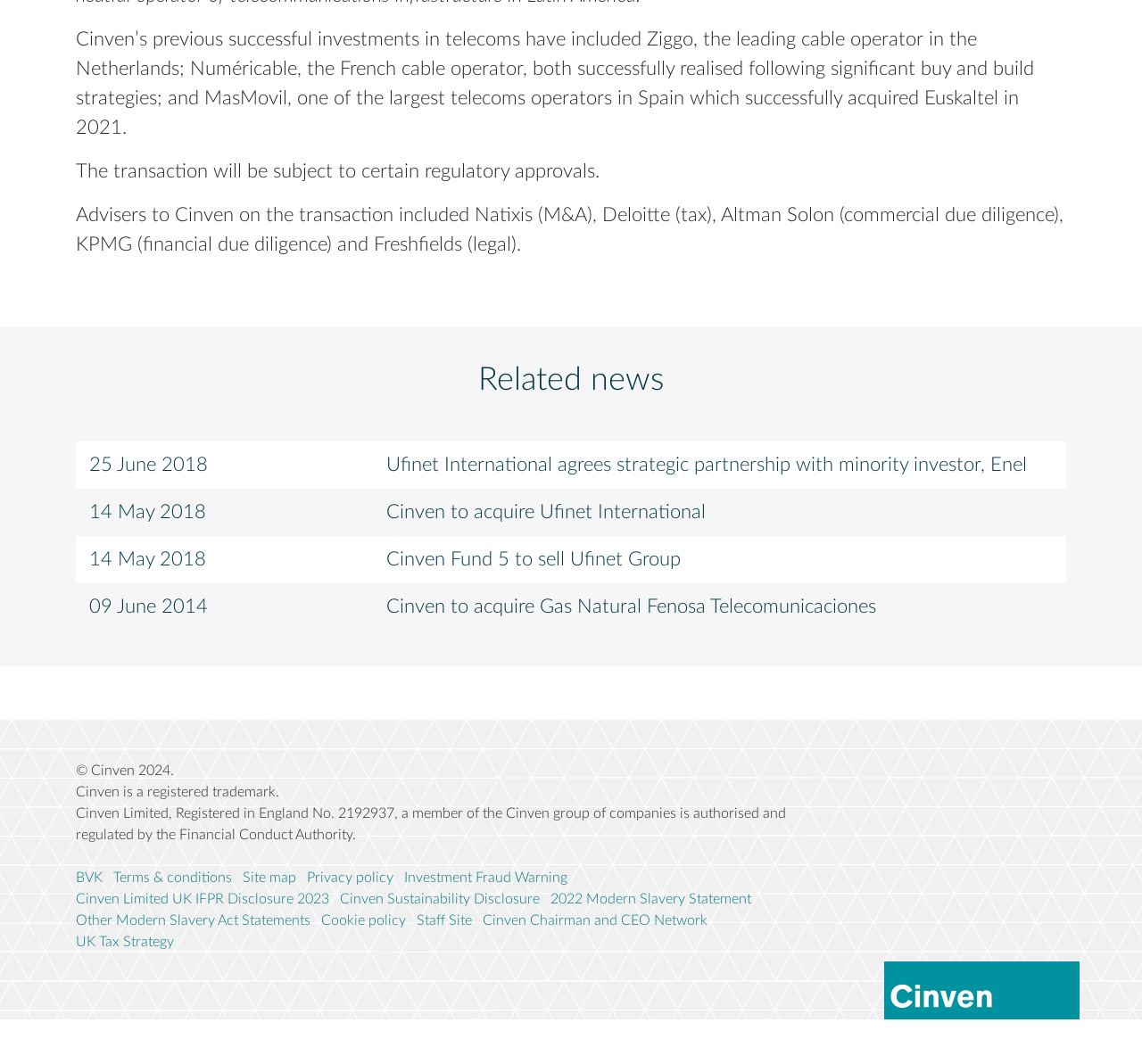Can you find the bounding box coordinates for the element to click on to achieve the instruction: "Visit Cinven's homepage"?

[0.774, 0.903, 0.945, 0.958]